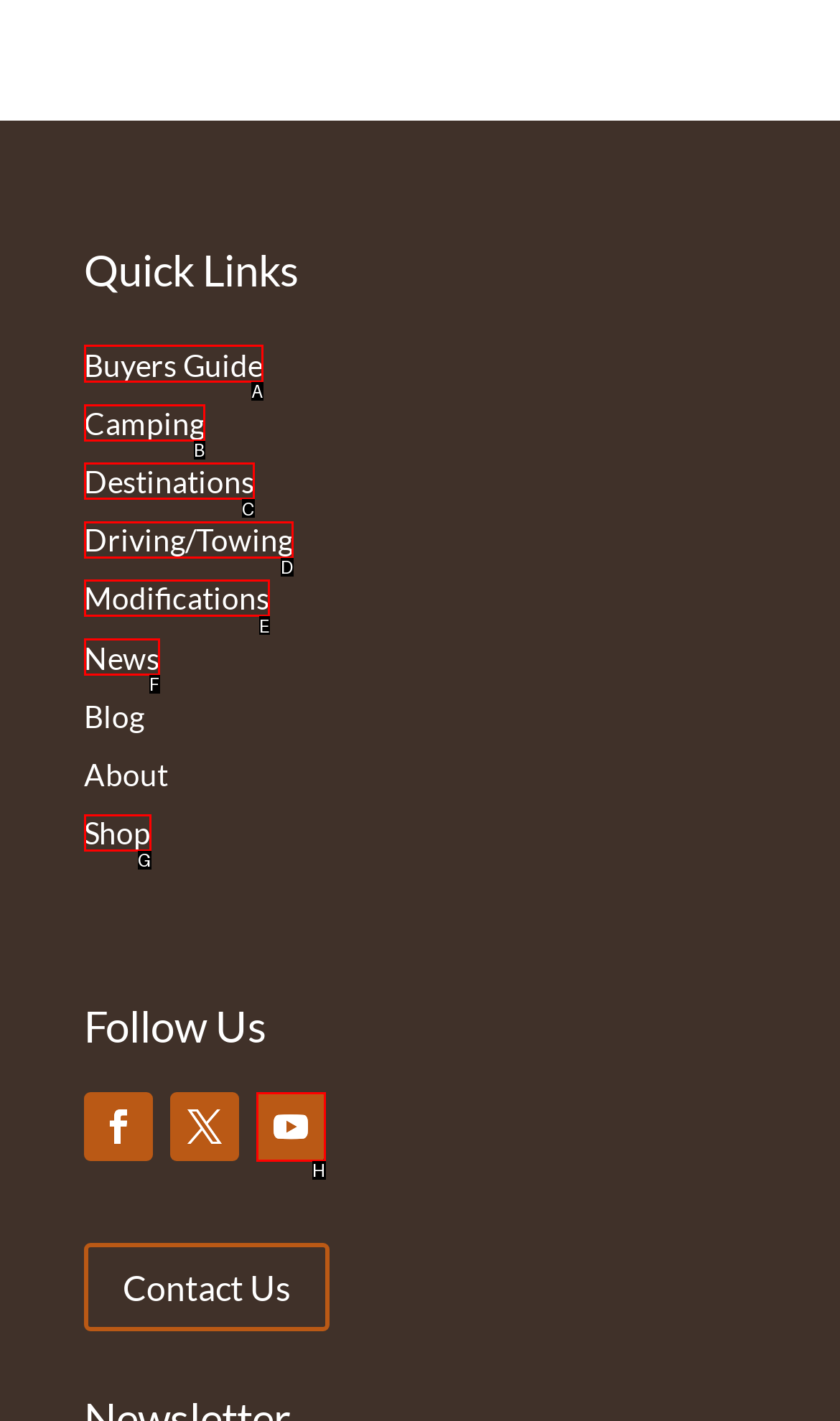Which lettered option should be clicked to achieve the task: Click on Buyers Guide? Choose from the given choices.

A